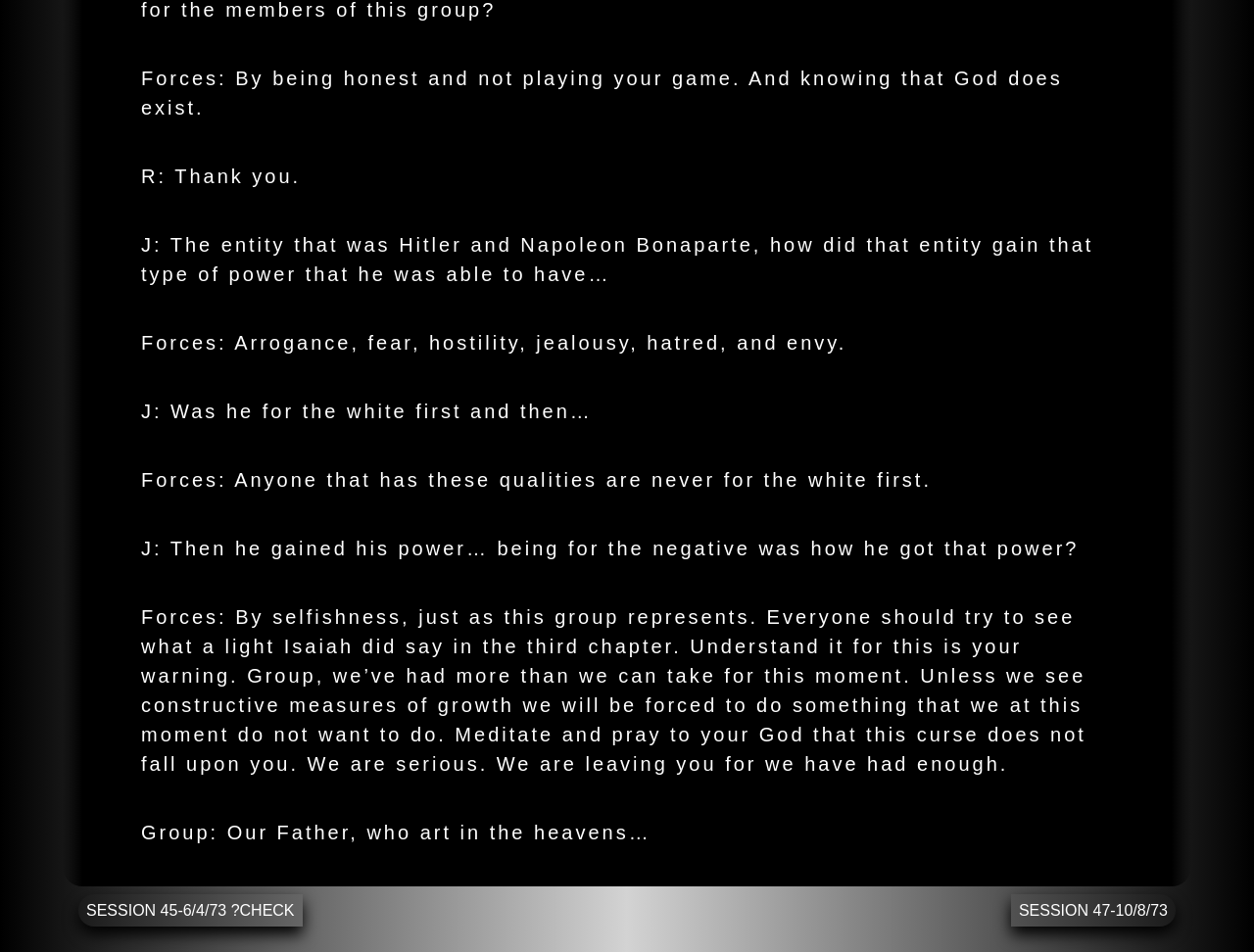Locate the bounding box of the UI element described in the following text: "Session 47-10/8/73".

[0.806, 0.939, 0.938, 0.973]